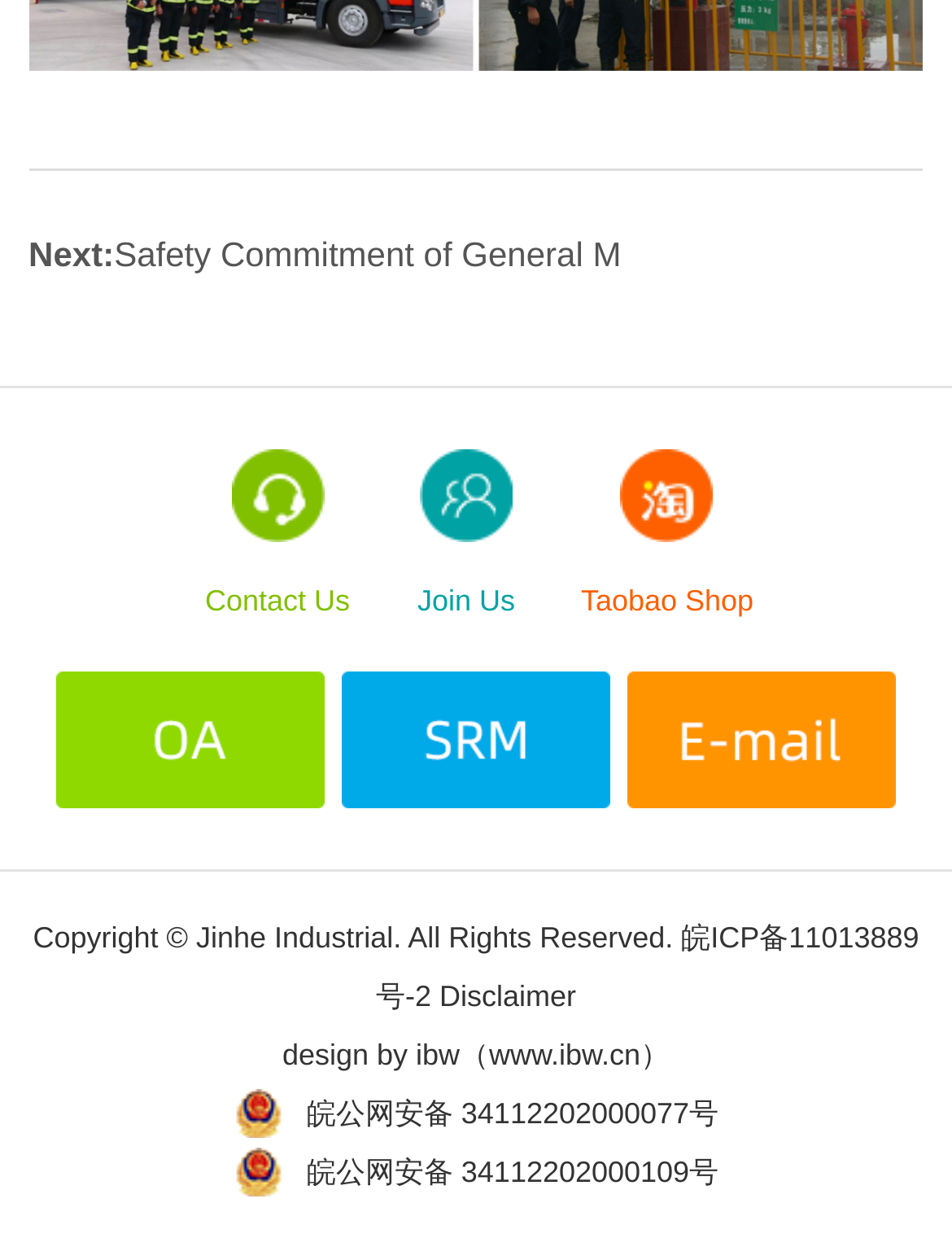Pinpoint the bounding box coordinates of the clickable area necessary to execute the following instruction: "Read privacy policy". The coordinates should be given as four float numbers between 0 and 1, namely [left, top, right, bottom].

None